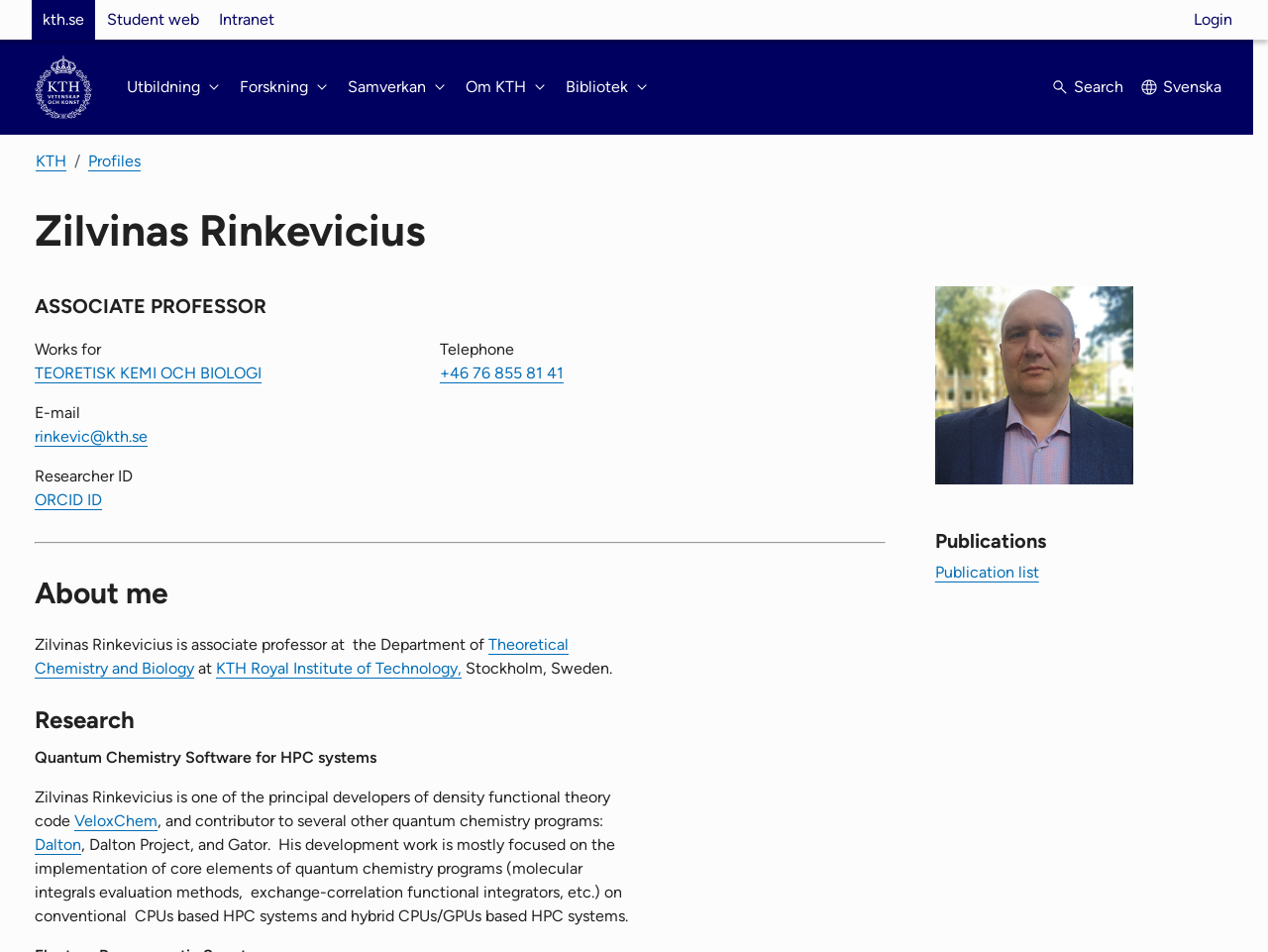Given the element description "Student web" in the screenshot, predict the bounding box coordinates of that UI element.

[0.078, 0.0, 0.163, 0.042]